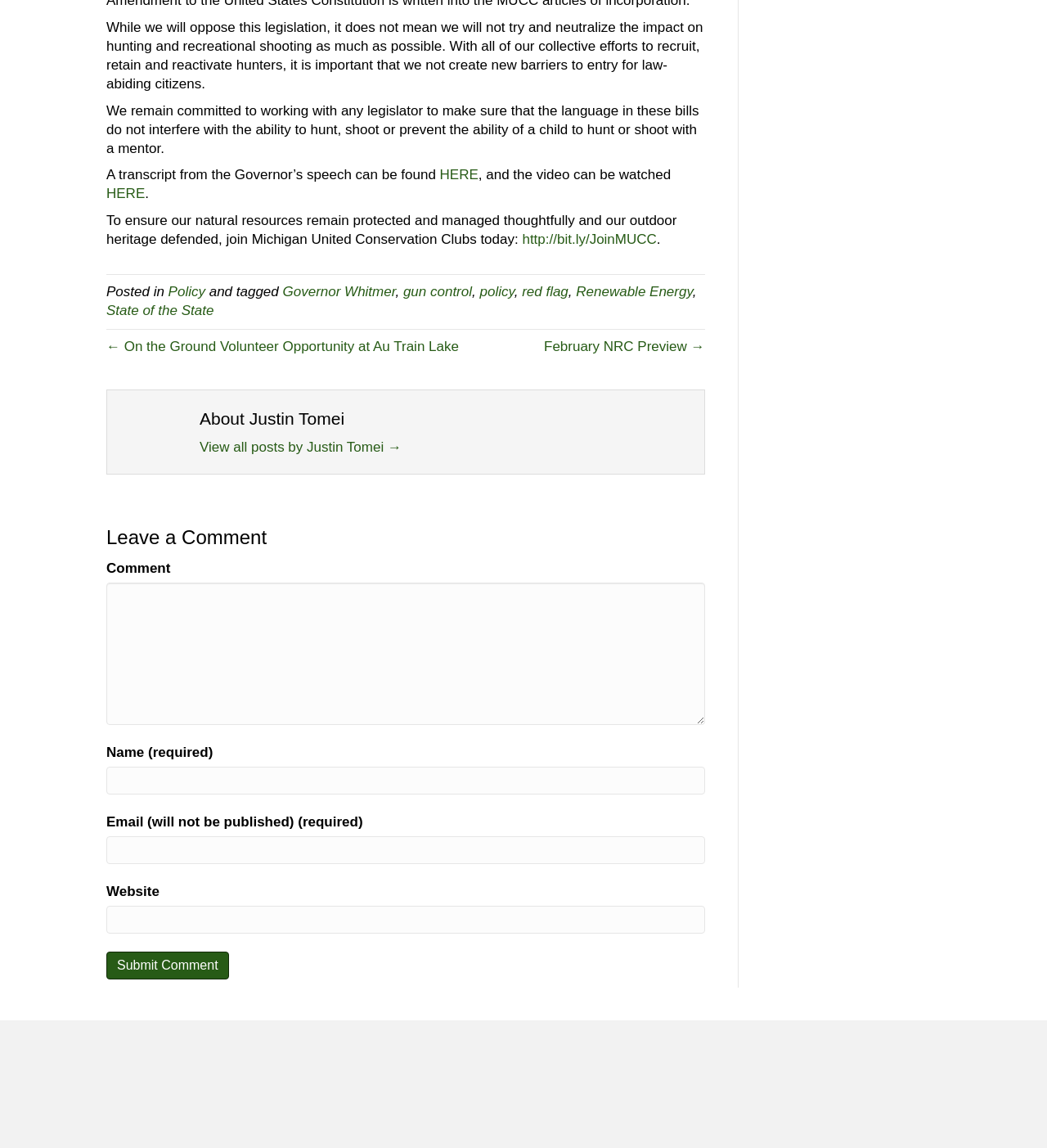Determine the bounding box coordinates for the clickable element to execute this instruction: "Leave a comment". Provide the coordinates as four float numbers between 0 and 1, i.e., [left, top, right, bottom].

[0.102, 0.456, 0.673, 0.48]